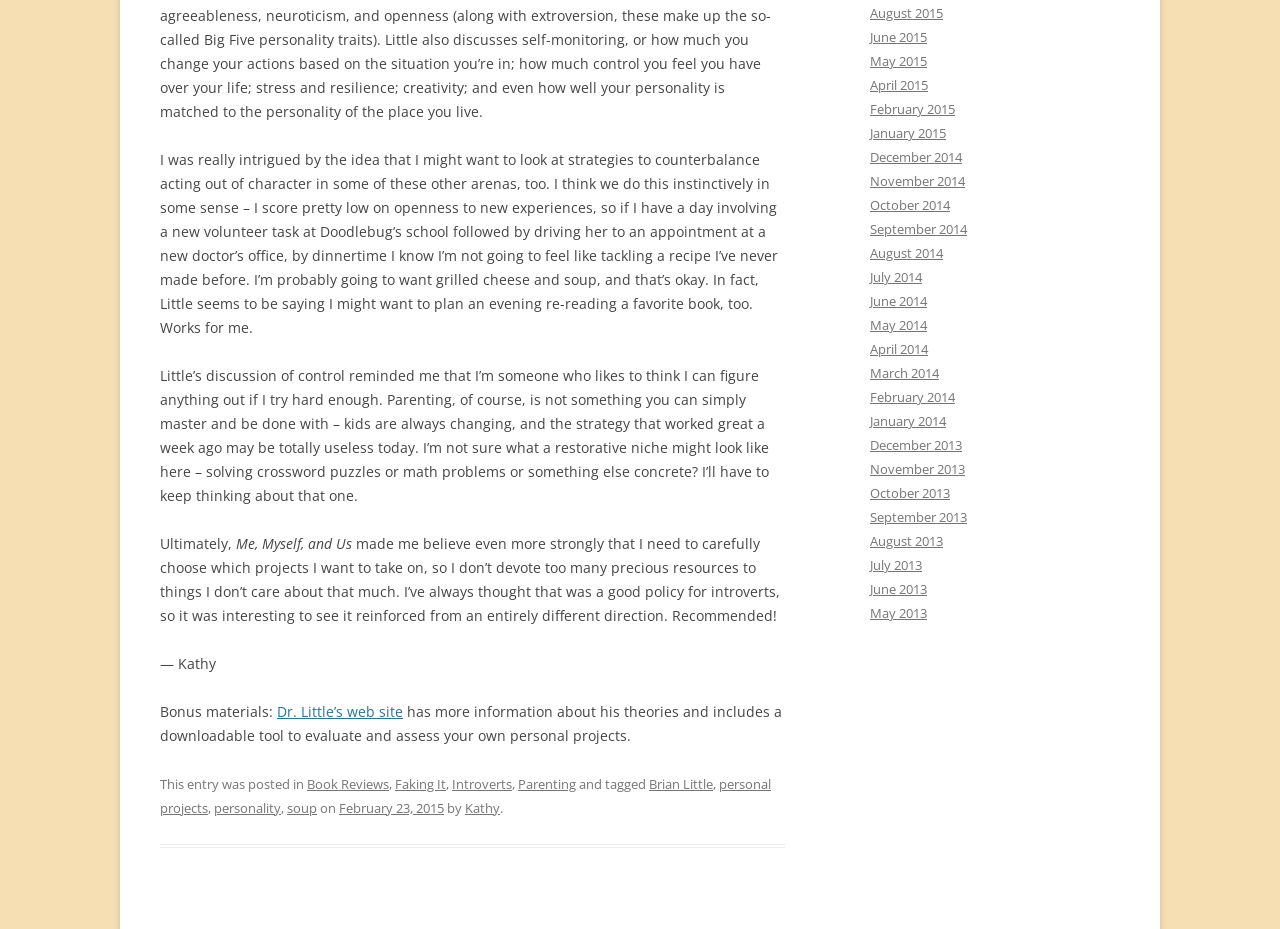Determine the bounding box coordinates of the region that needs to be clicked to achieve the task: "View article file".

None